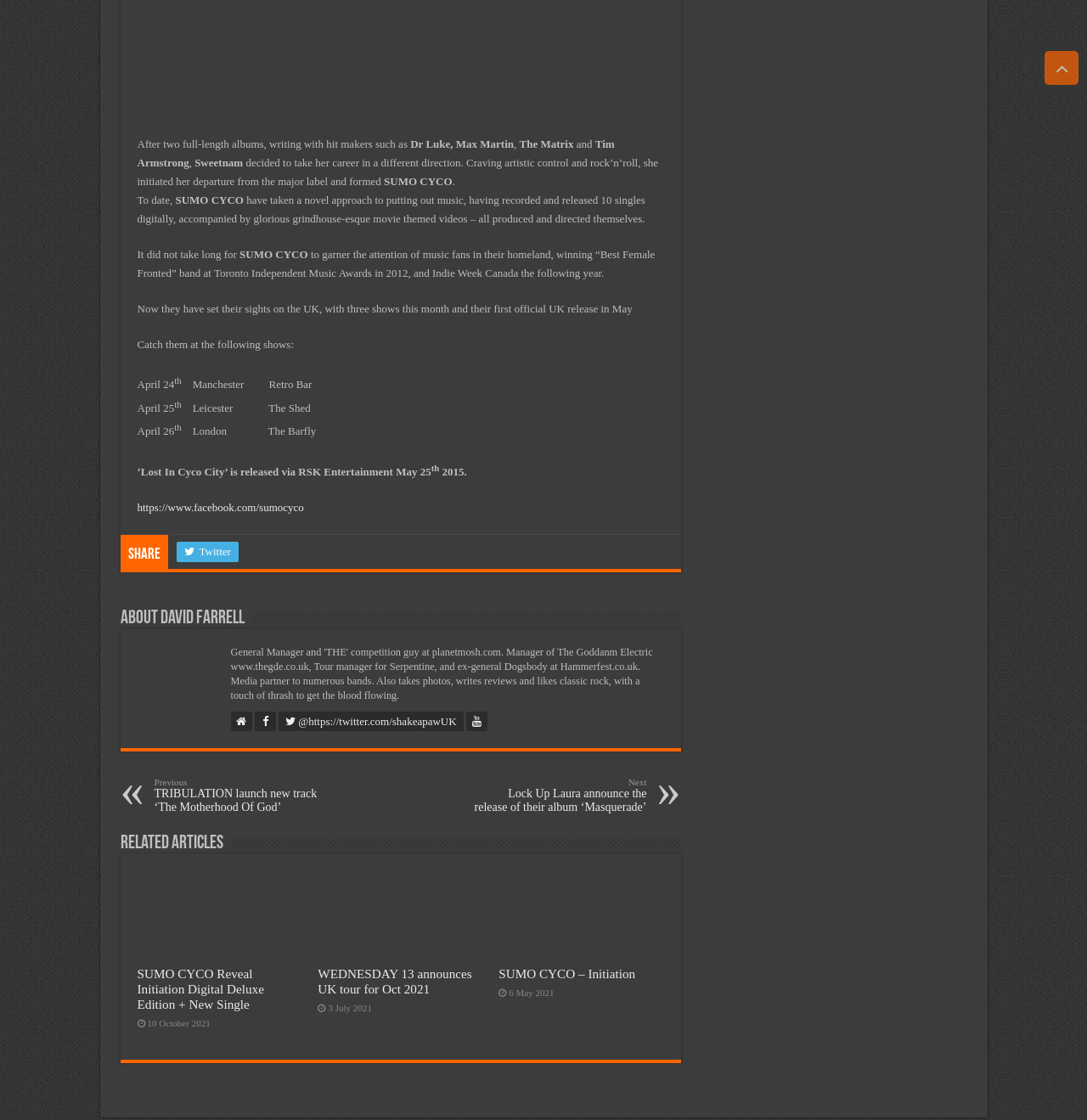Please identify the bounding box coordinates of the area that needs to be clicked to fulfill the following instruction: "Share the article."

[0.118, 0.488, 0.147, 0.502]